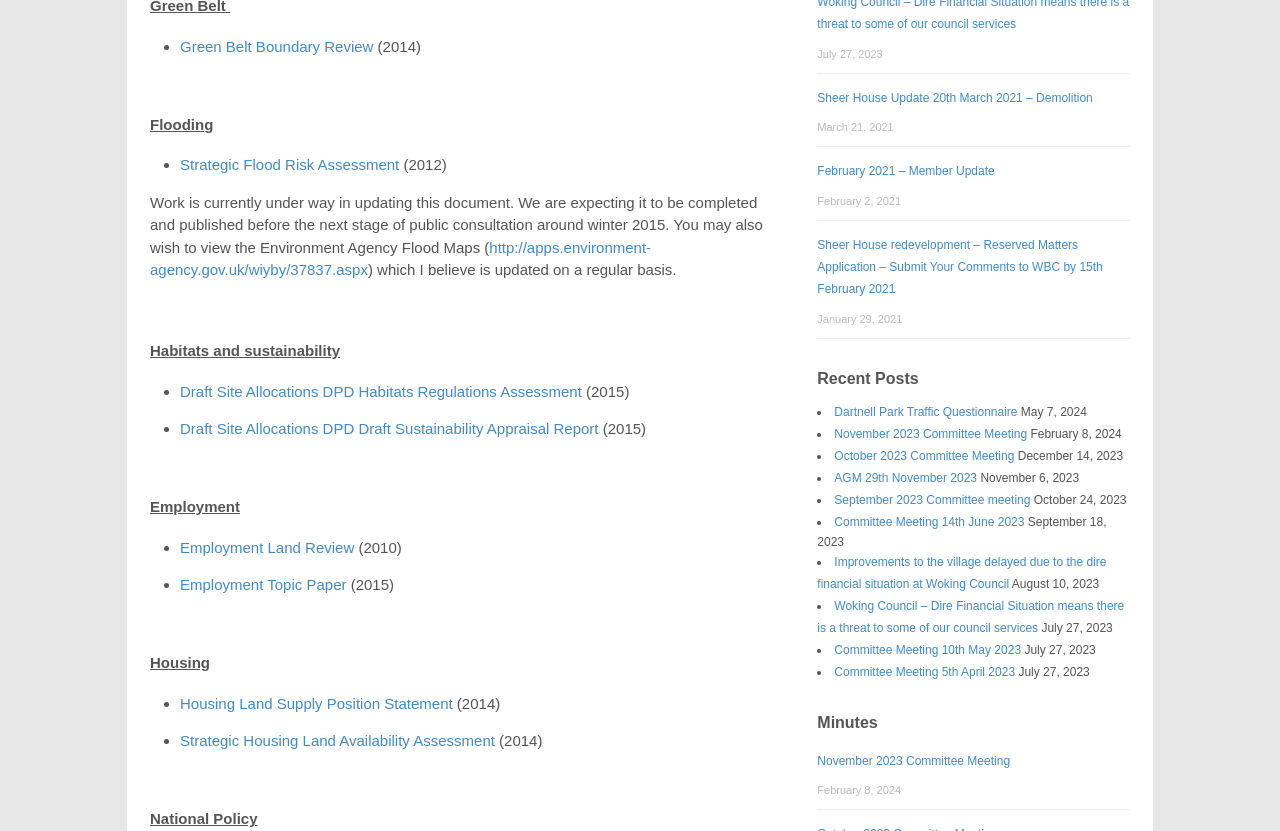Locate the bounding box coordinates of the segment that needs to be clicked to meet this instruction: "View Employment Land Review".

[0.141, 0.648, 0.277, 0.669]